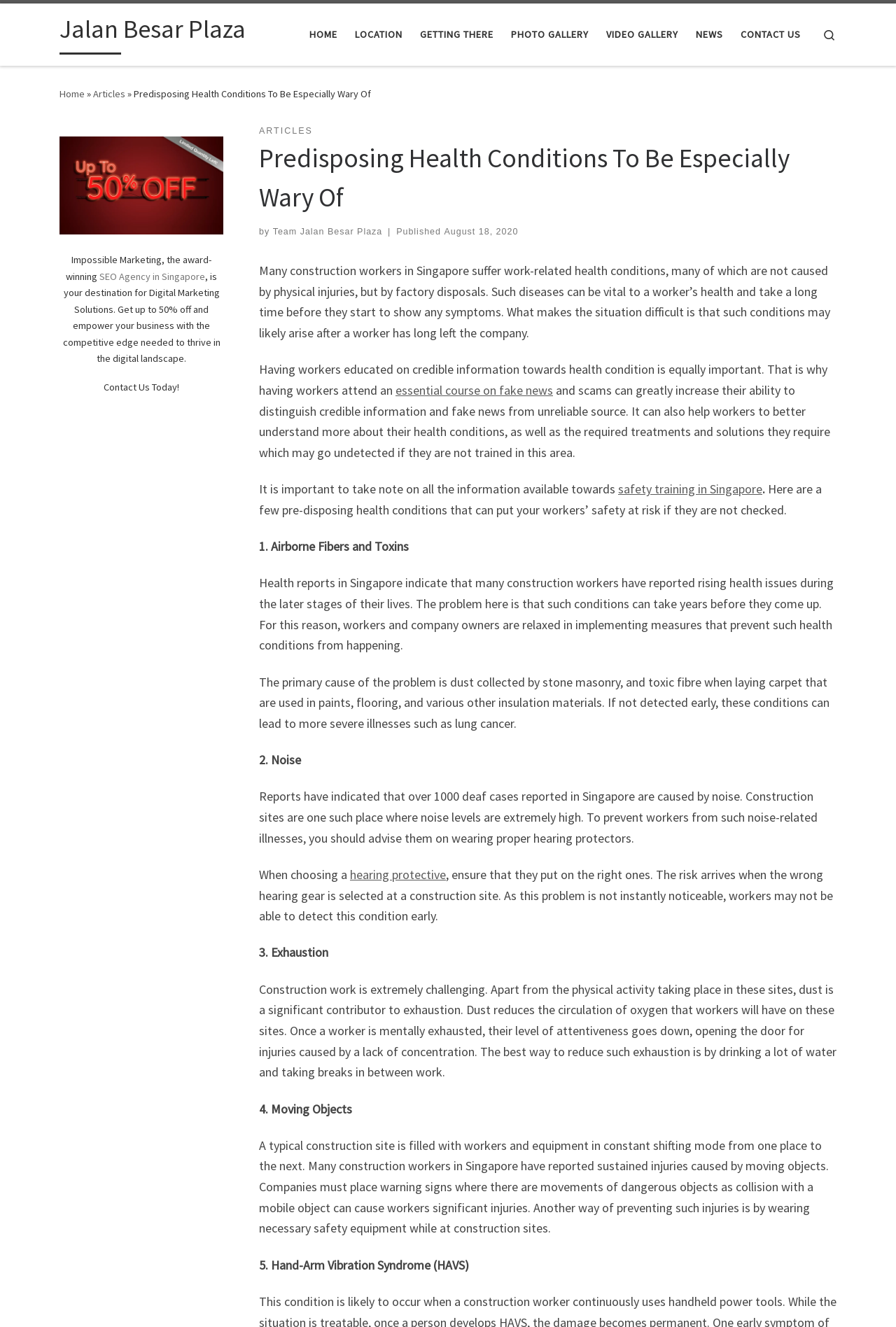Can you identify and provide the main heading of the webpage?

Jalan Besar Plaza